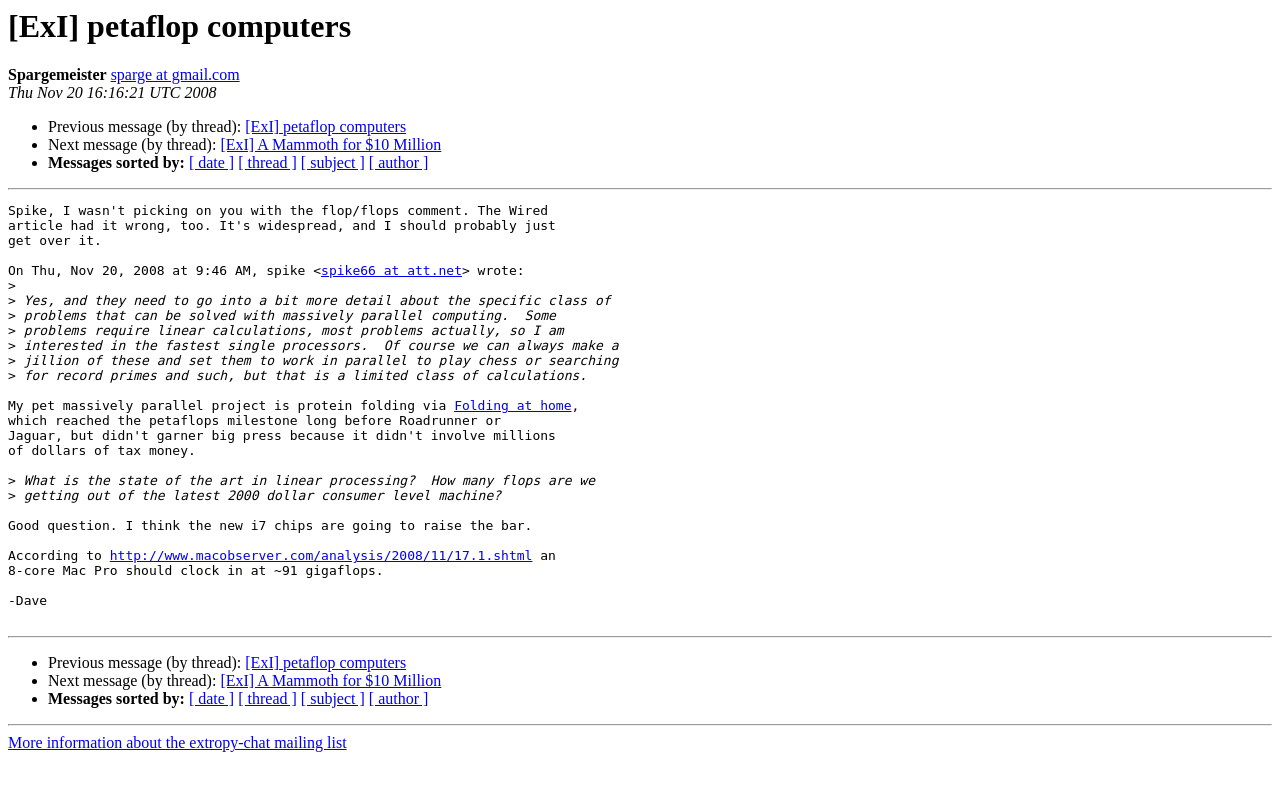Identify the bounding box coordinates of the element to click to follow this instruction: 'View previous message in thread'. Ensure the coordinates are four float values between 0 and 1, provided as [left, top, right, bottom].

[0.192, 0.146, 0.317, 0.167]